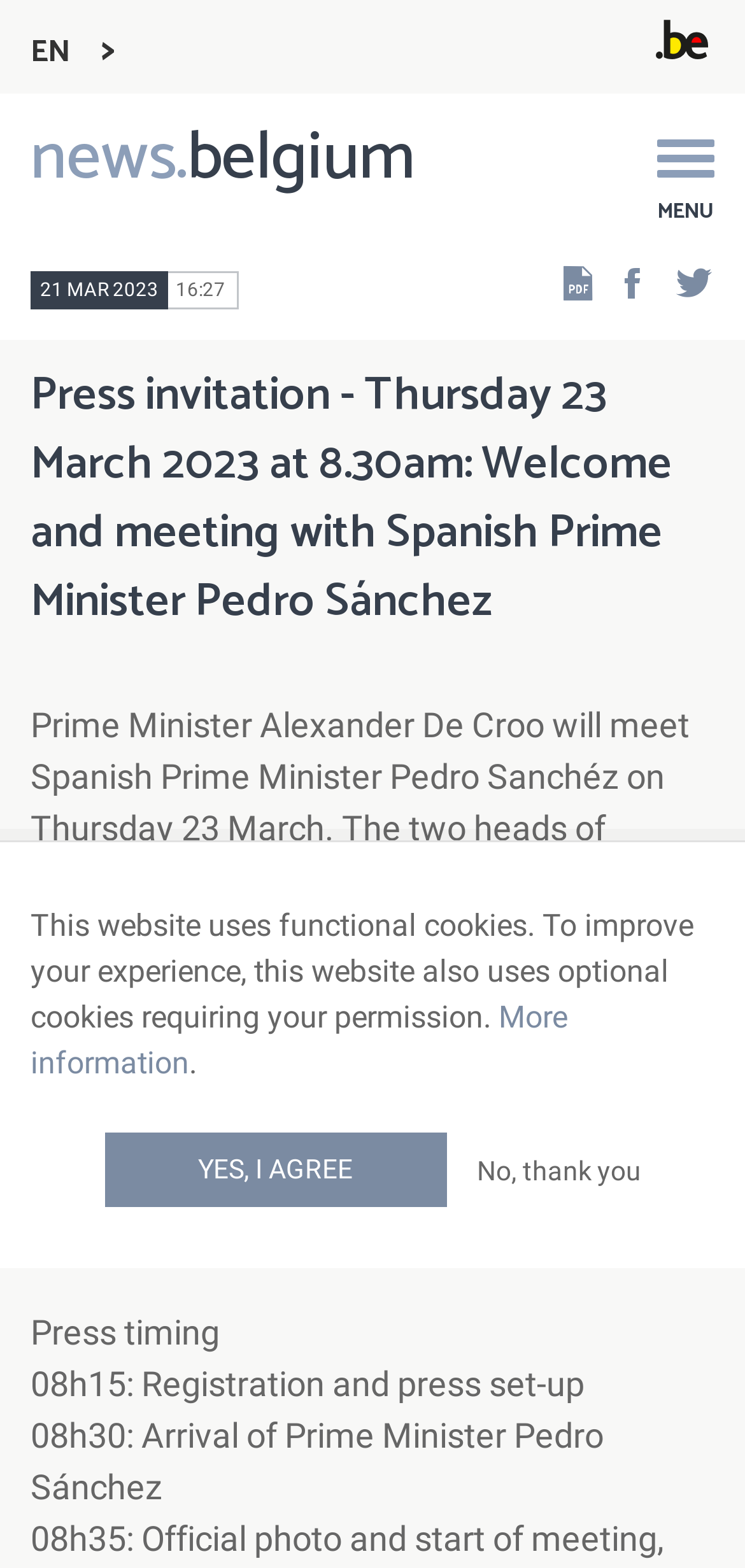Please mark the bounding box coordinates of the area that should be clicked to carry out the instruction: "Share on Twitter".

[0.872, 0.163, 0.959, 0.197]